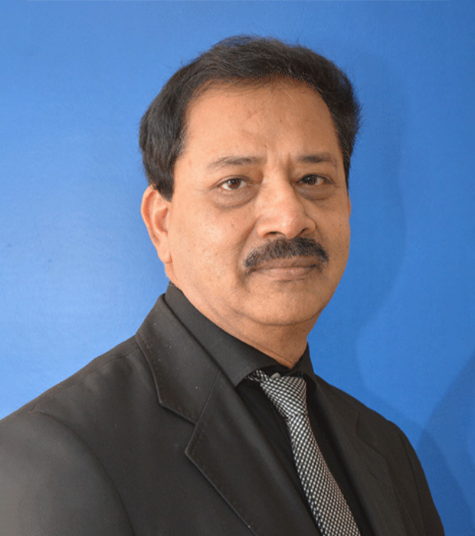What is Herman's academic qualification in History?
Answer with a single word or short phrase according to what you see in the image.

Master's Degree